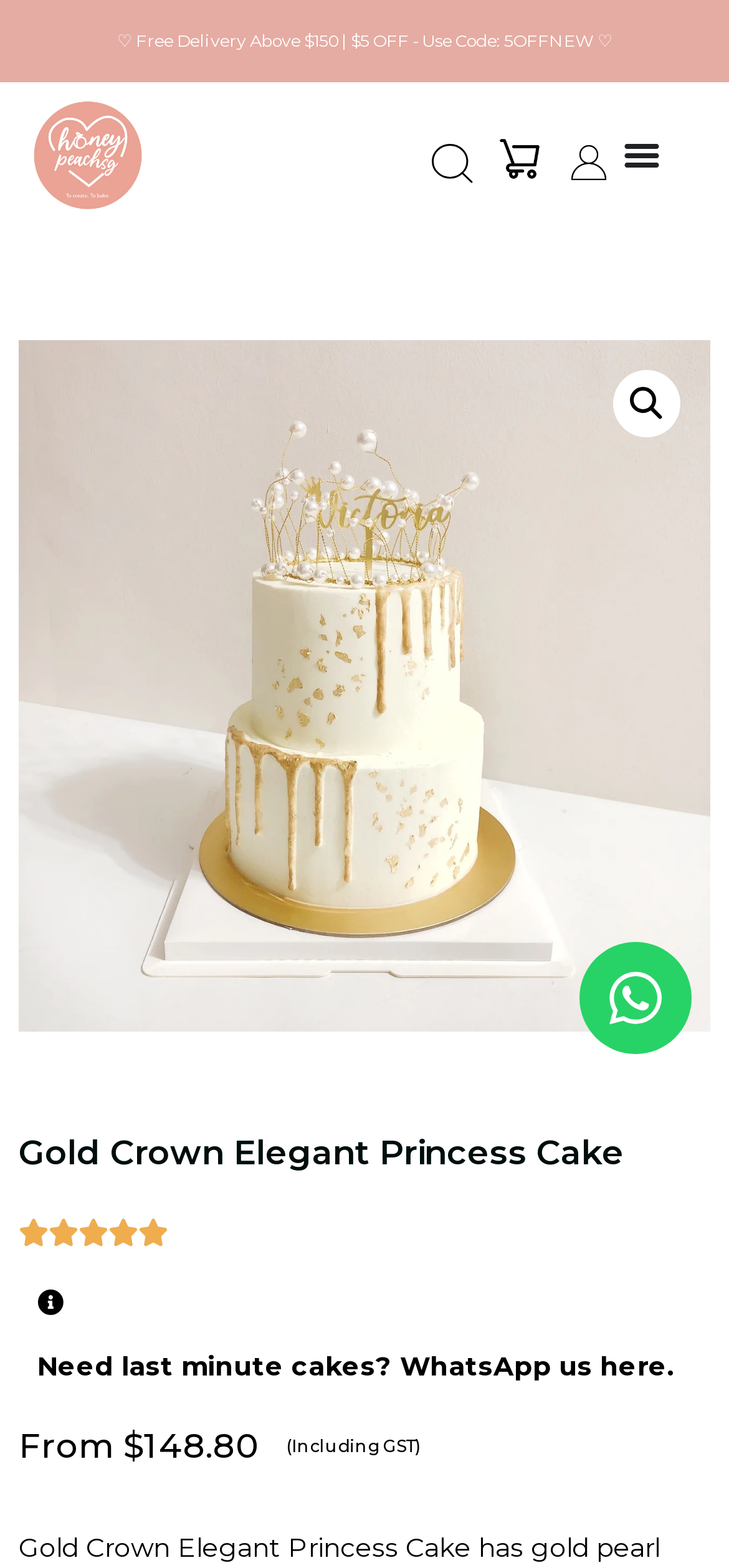Find the bounding box coordinates of the clickable area that will achieve the following instruction: "Toggle the menu".

[0.859, 0.087, 0.902, 0.111]